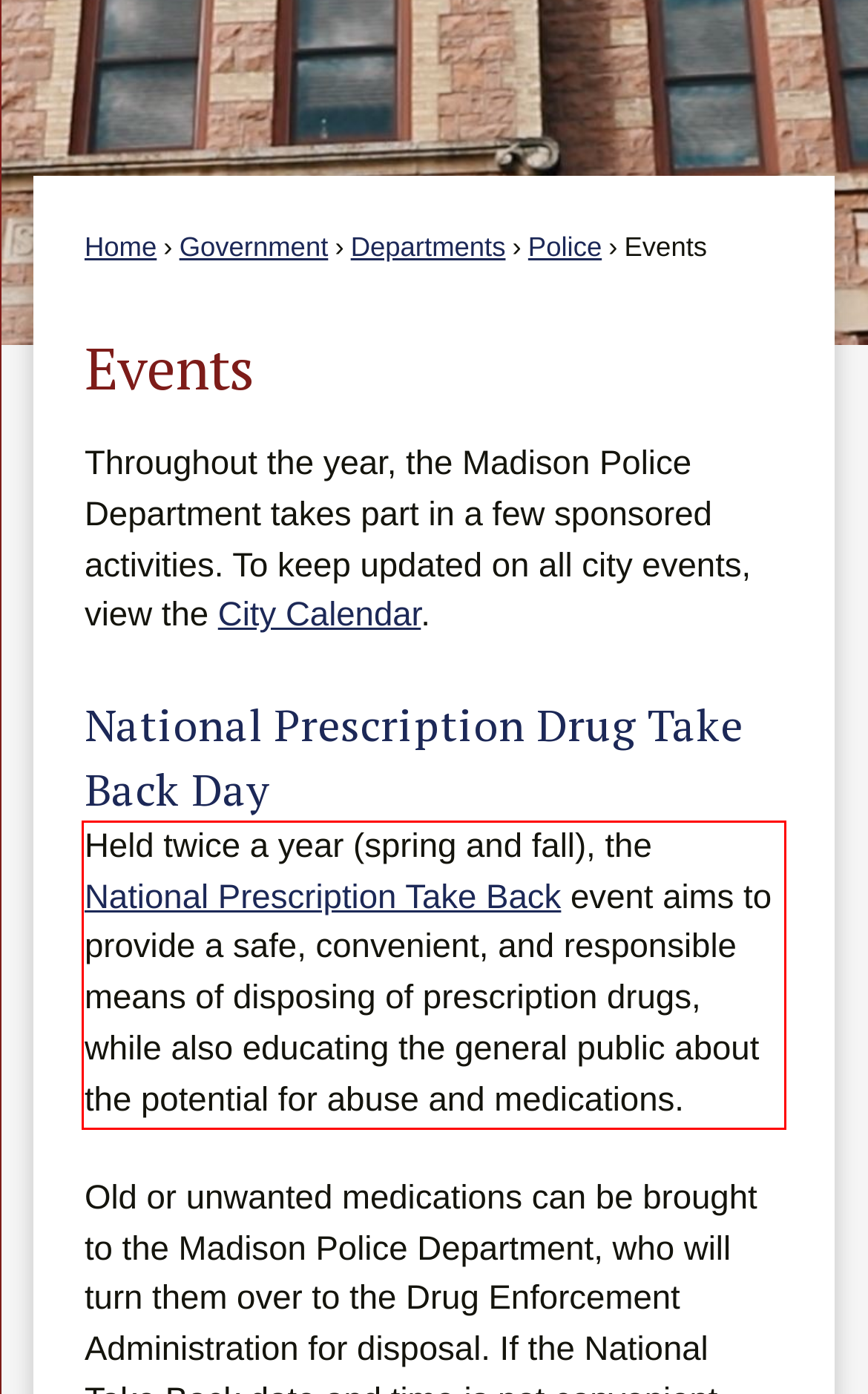You are provided with a screenshot of a webpage featuring a red rectangle bounding box. Extract the text content within this red bounding box using OCR.

Held twice a year (spring and fall), the National Prescription Take Back event aims to provide a safe, convenient, and responsible means of disposing of prescription drugs, while also educating the general public about the potential for abuse and medications.